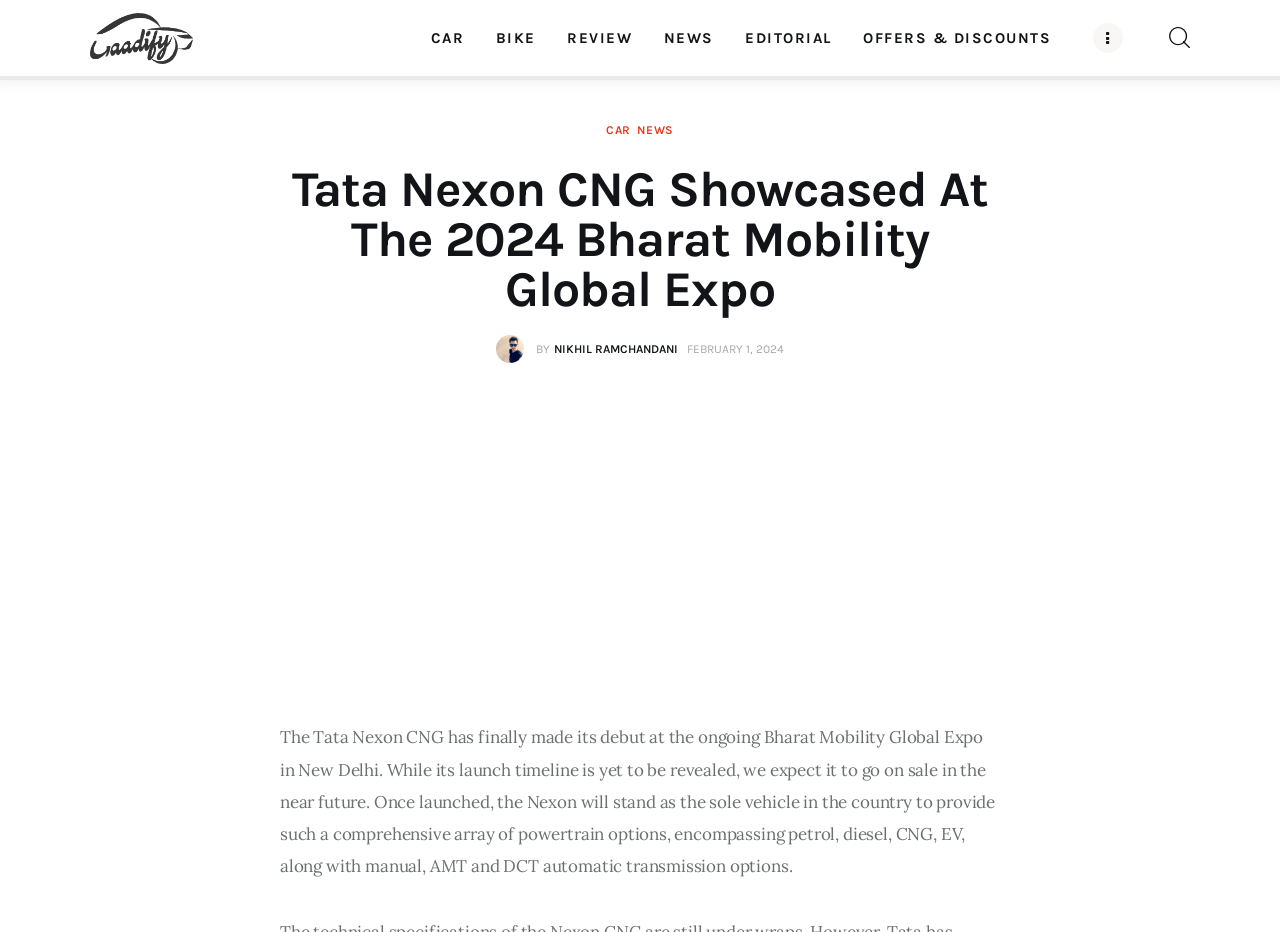Specify the bounding box coordinates (top-left x, top-left y, bottom-right x, bottom-right y) of the UI element in the screenshot that matches this description: Bike

[0.0, 0.054, 0.126, 0.108]